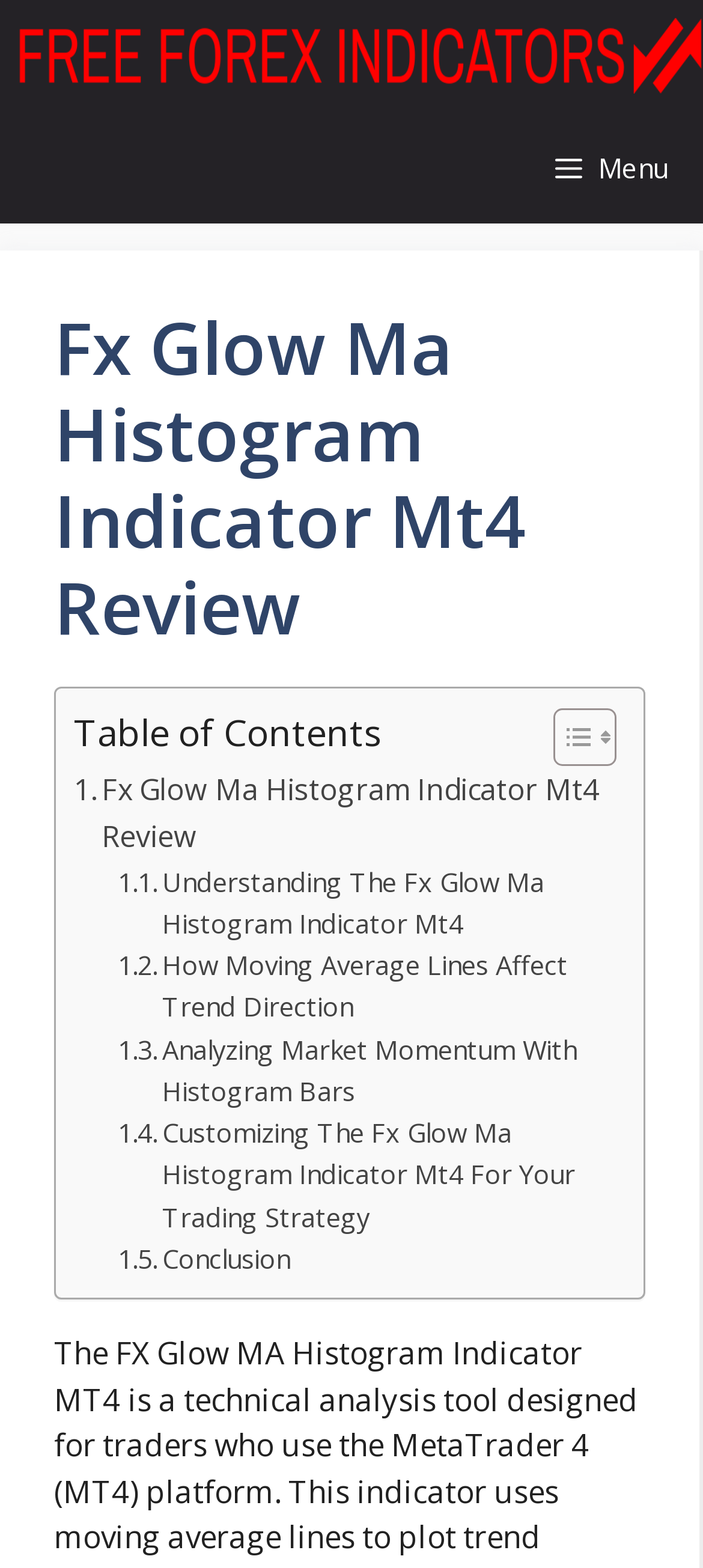Determine and generate the text content of the webpage's headline.

Fx Glow Ma Histogram Indicator Mt4 Review